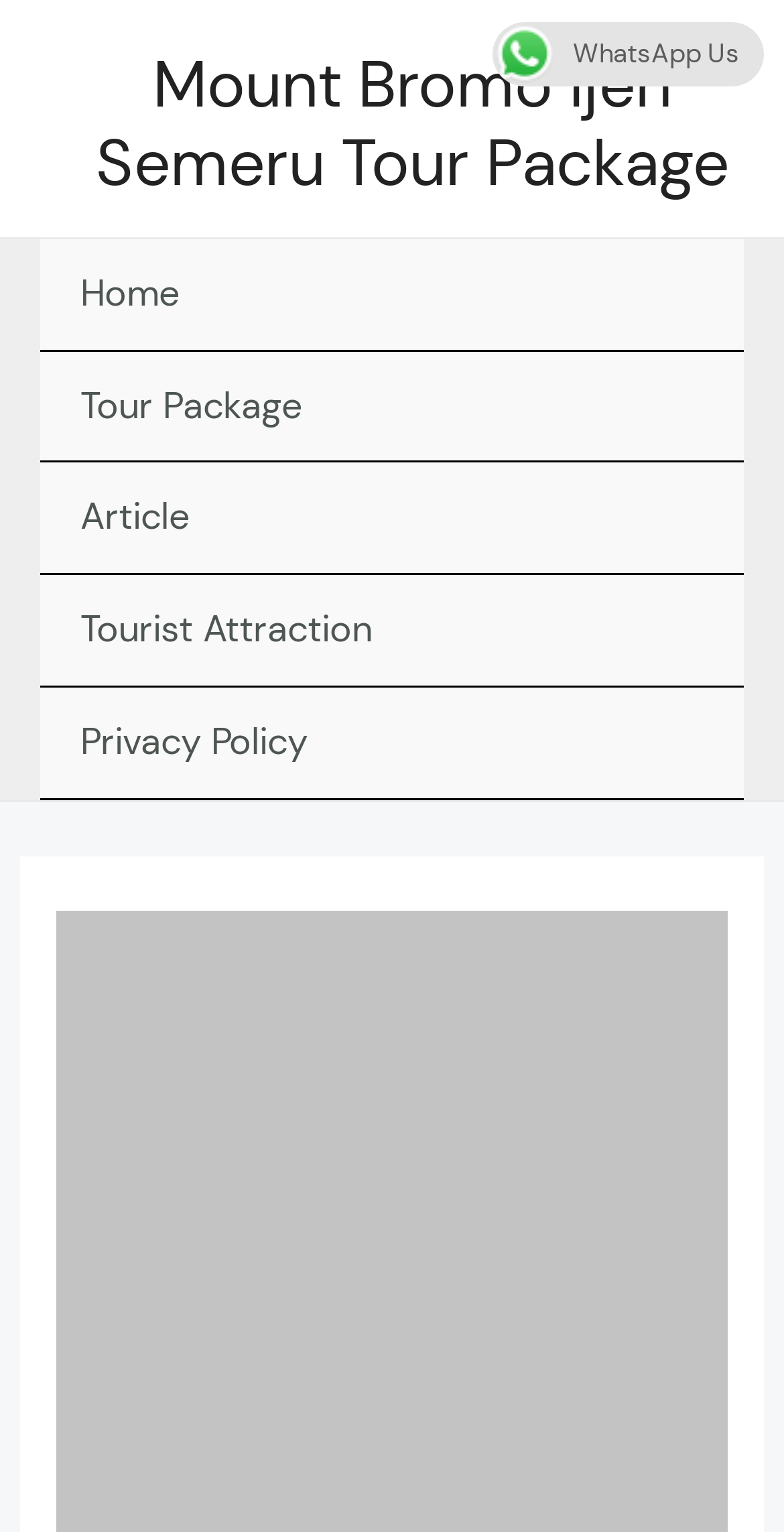What is the topmost link on the webpage?
Refer to the image and give a detailed response to the question.

By analyzing the bounding box coordinates, I found that the link 'WhatsApp WhatsApp Us' has the smallest y1 value (0.017) among all links, indicating it is located at the top of the webpage.